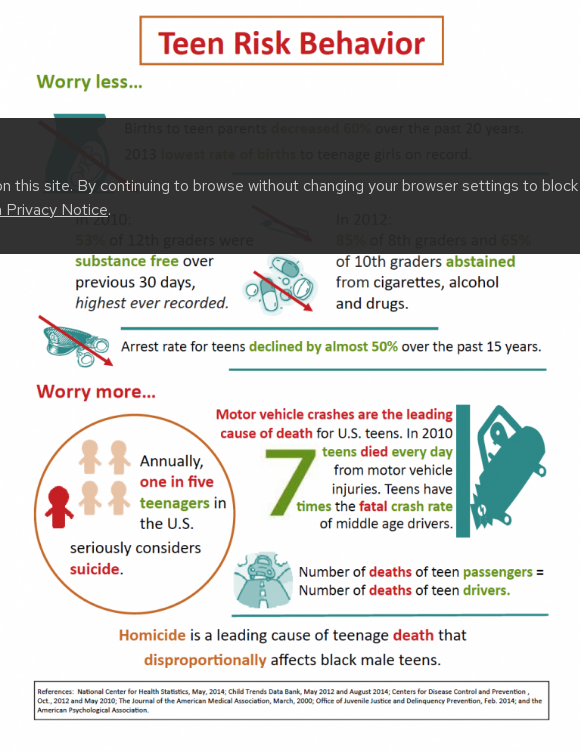What is the leading cause of death for U.S. teens?
Please use the image to deliver a detailed and complete answer.

The caption states that the lower section 'Worry more...' addresses severe issues facing teens today, and it reveals that motor vehicle crashes are the leading cause of death for U.S. teens, with 7 teens dying daily from related injuries.